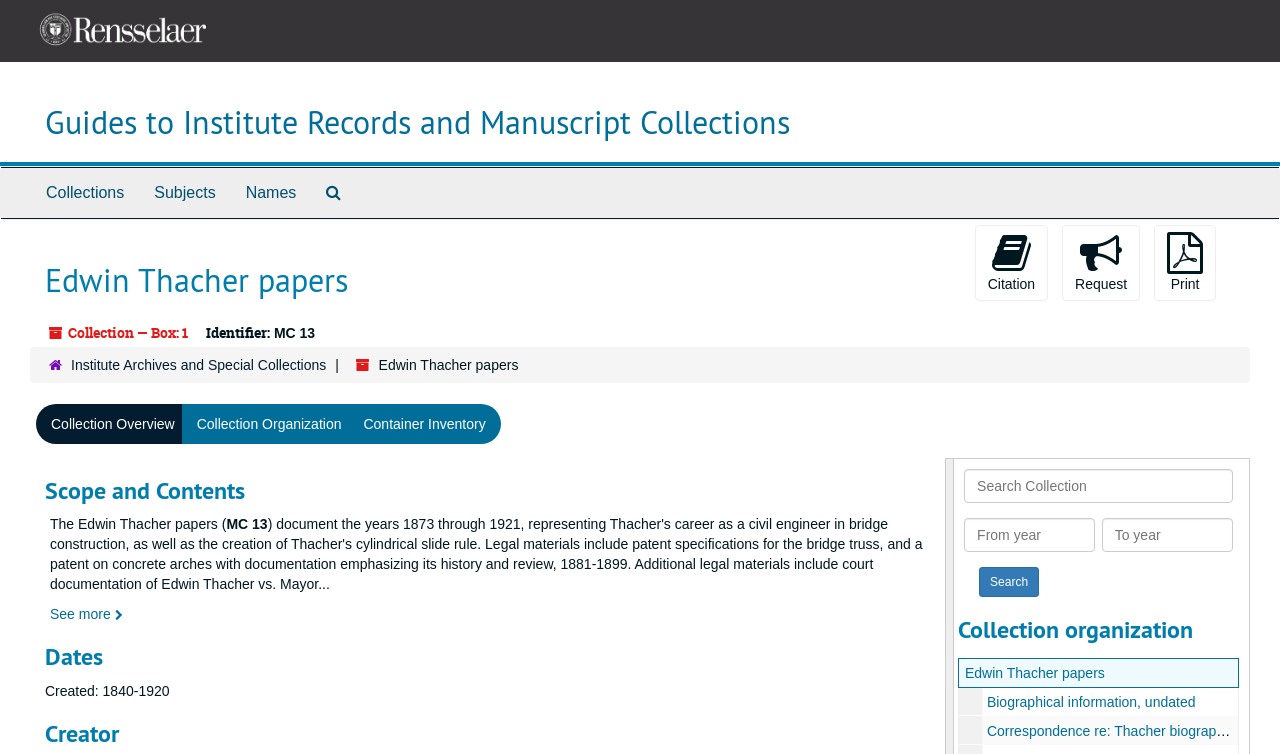Please reply to the following question using a single word or phrase: 
How many links are there in the top-level navigation?

4